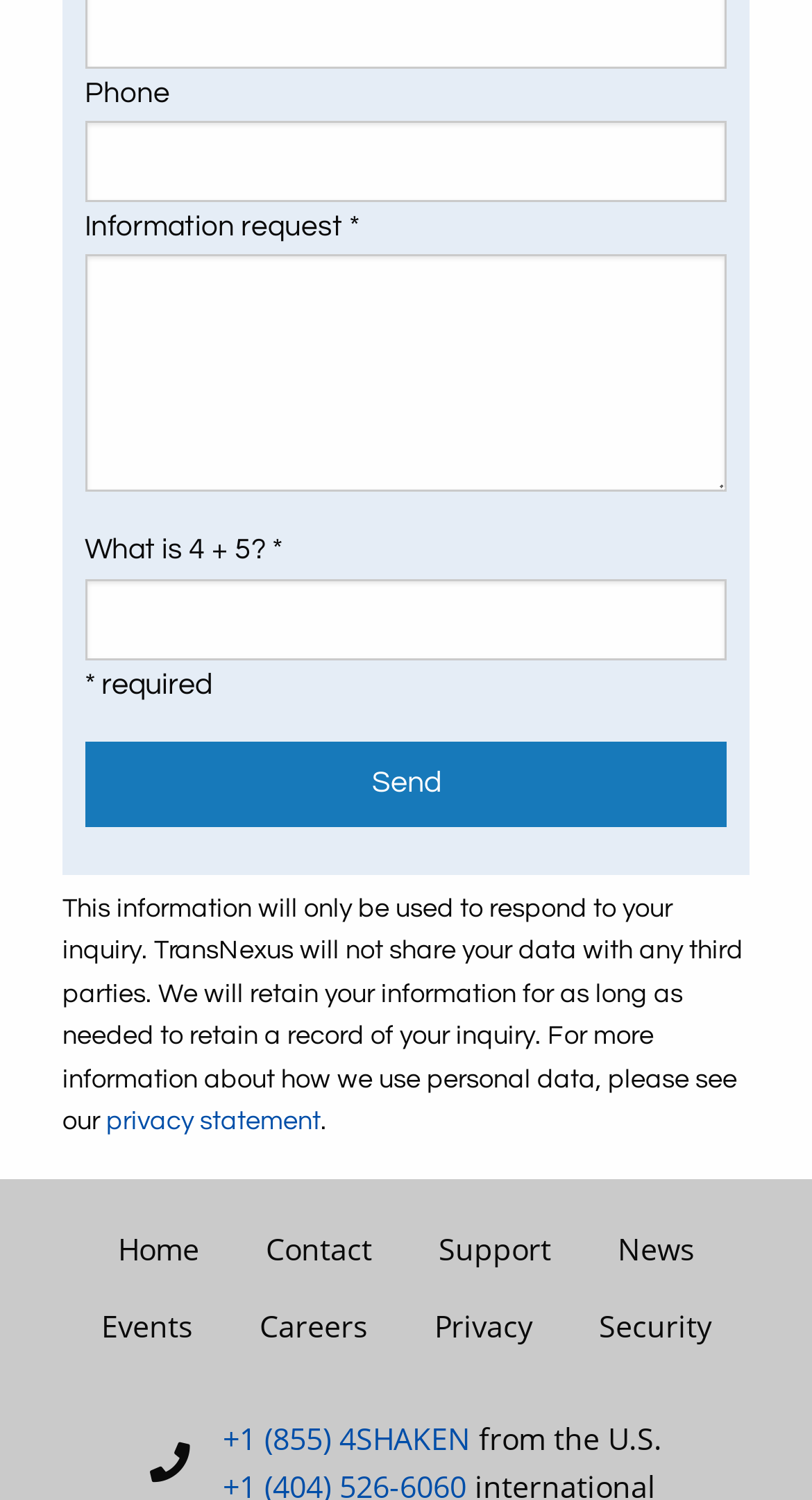What is the purpose of the 'Send' button?
Please craft a detailed and exhaustive response to the question.

The 'Send' button is located at the bottom of the form and is likely used to submit the user's input to the server. Once clicked, the form data will be sent to the server for processing.